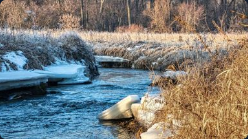Describe all elements and aspects of the image.

The image depicts a serene winter landscape, featuring a gently flowing stream bordered by frosty grass and patches of snow. The water, glistening in the sunlight, reflects the subtle hues of the surrounding environment. In the background, trees stand bare of leaves, their silhouettes contrasting against the bright winter sky. The scene captures the tranquil beauty of nature during the colder months, highlighting the peaceful coexistence of water and land in a picturesque setting. This moment offers a glimpse into the quiet solitude and reflective atmosphere often found in wintertime landscapes.